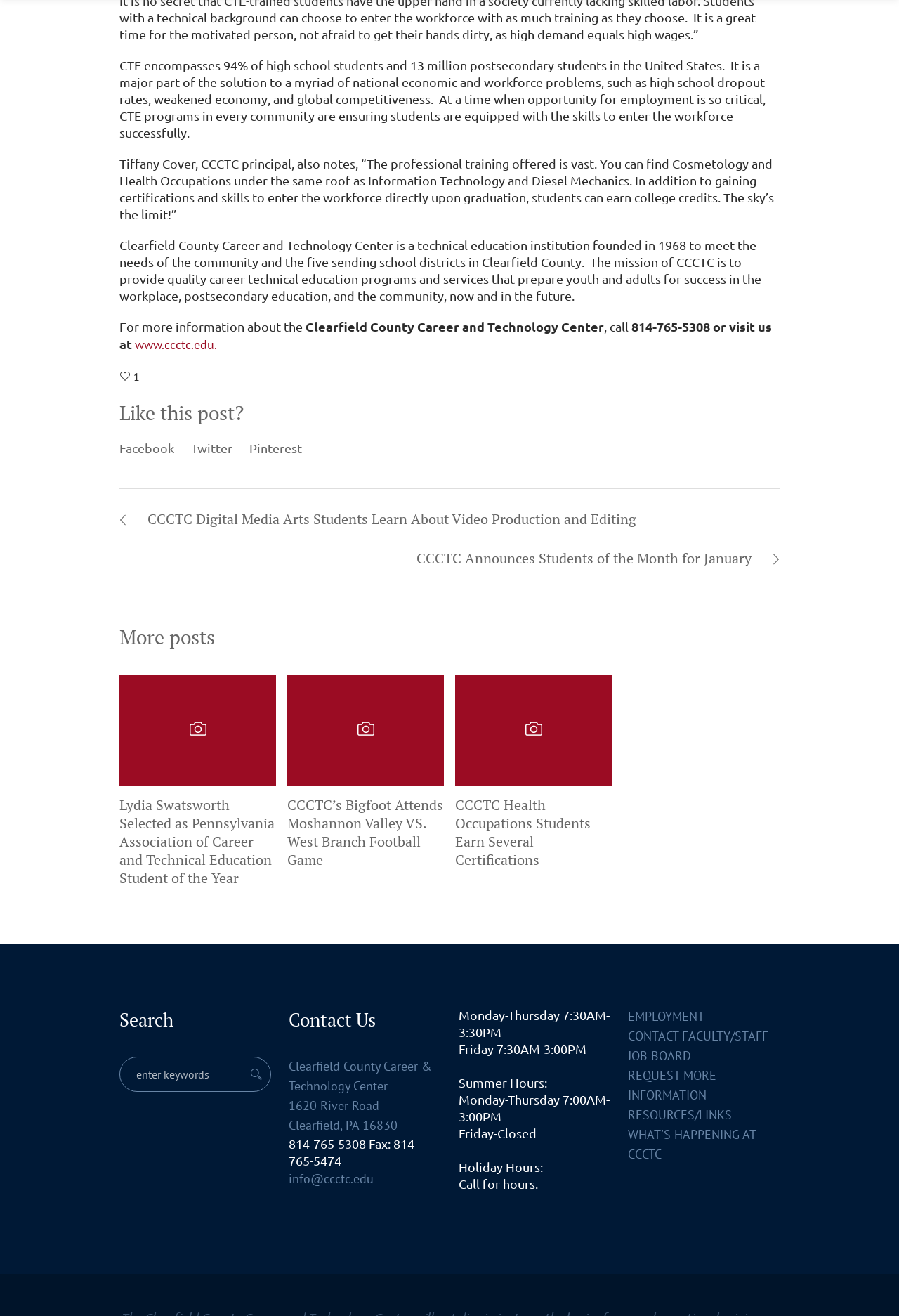Provide a brief response to the question below using a single word or phrase: 
What are the hours of operation for CCCTC on Fridays during the summer?

7:00AM-3:00PM